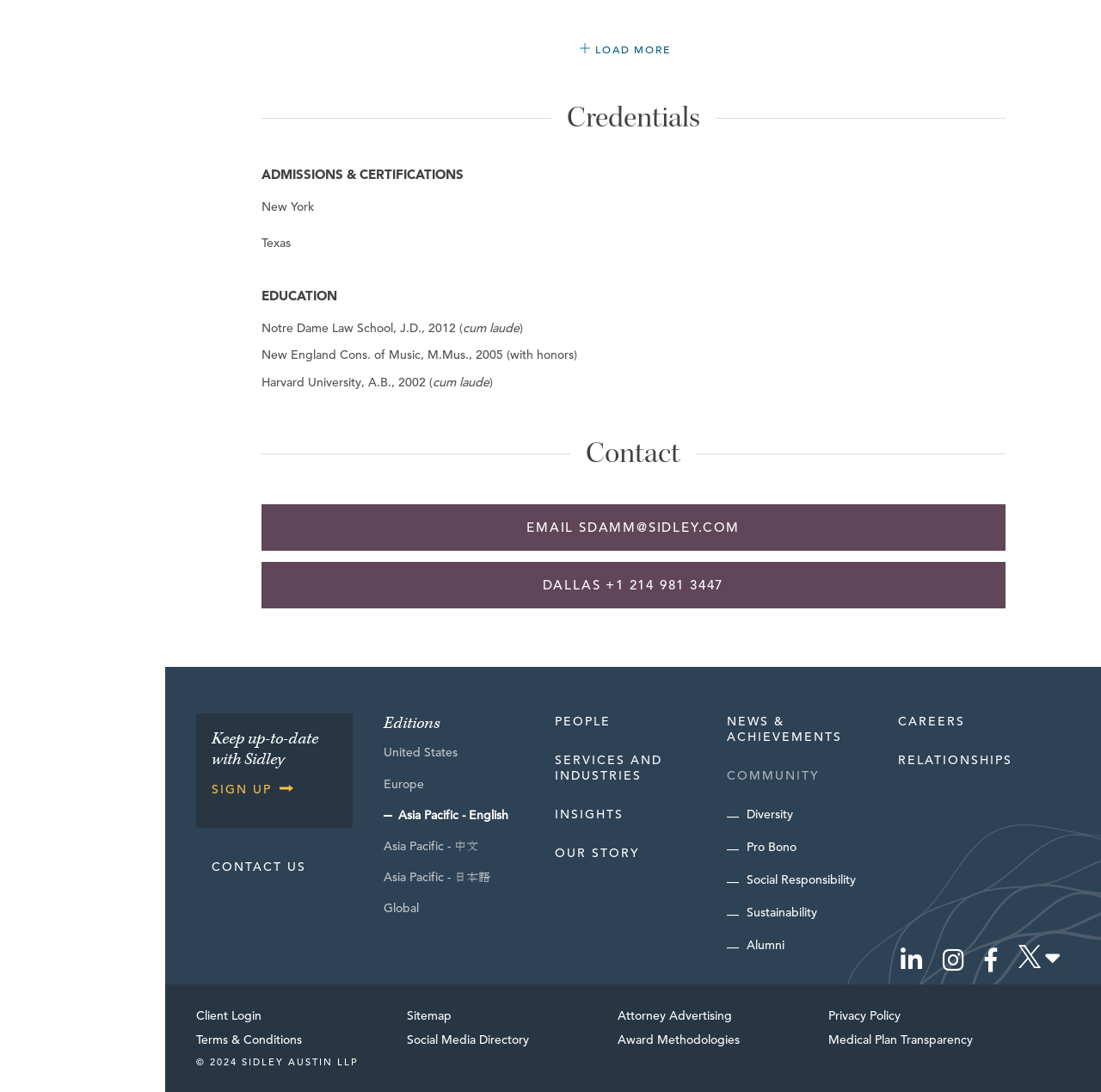How many social media platforms are linked?
Please provide an in-depth and detailed response to the question.

The webpage links to four social media platforms: LinkedIn, Instagram, Facebook, and Twitter.